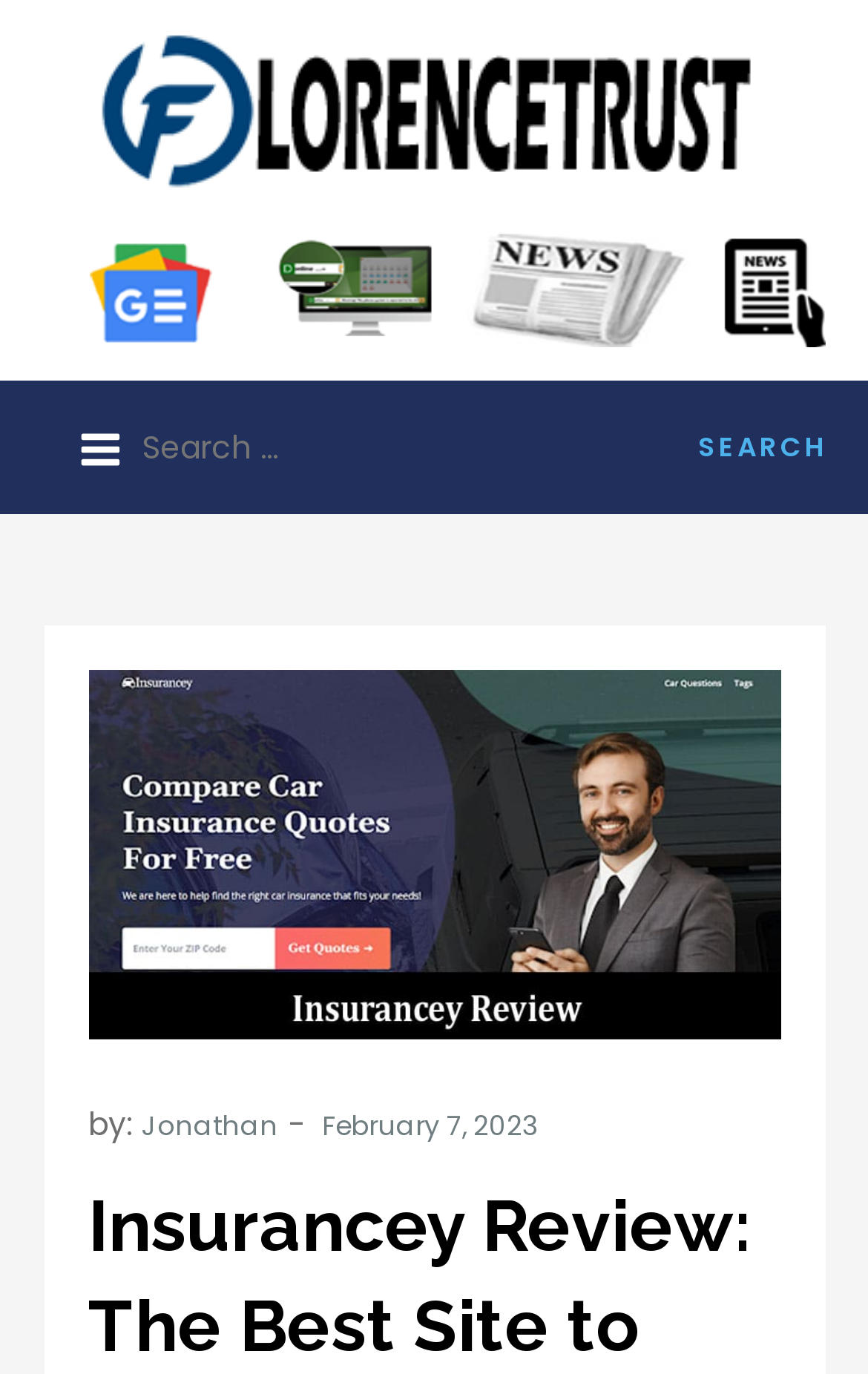Please find the main title text of this webpage.

Insurancey Review: The Best Site to Compare Auto Insurance Quotes